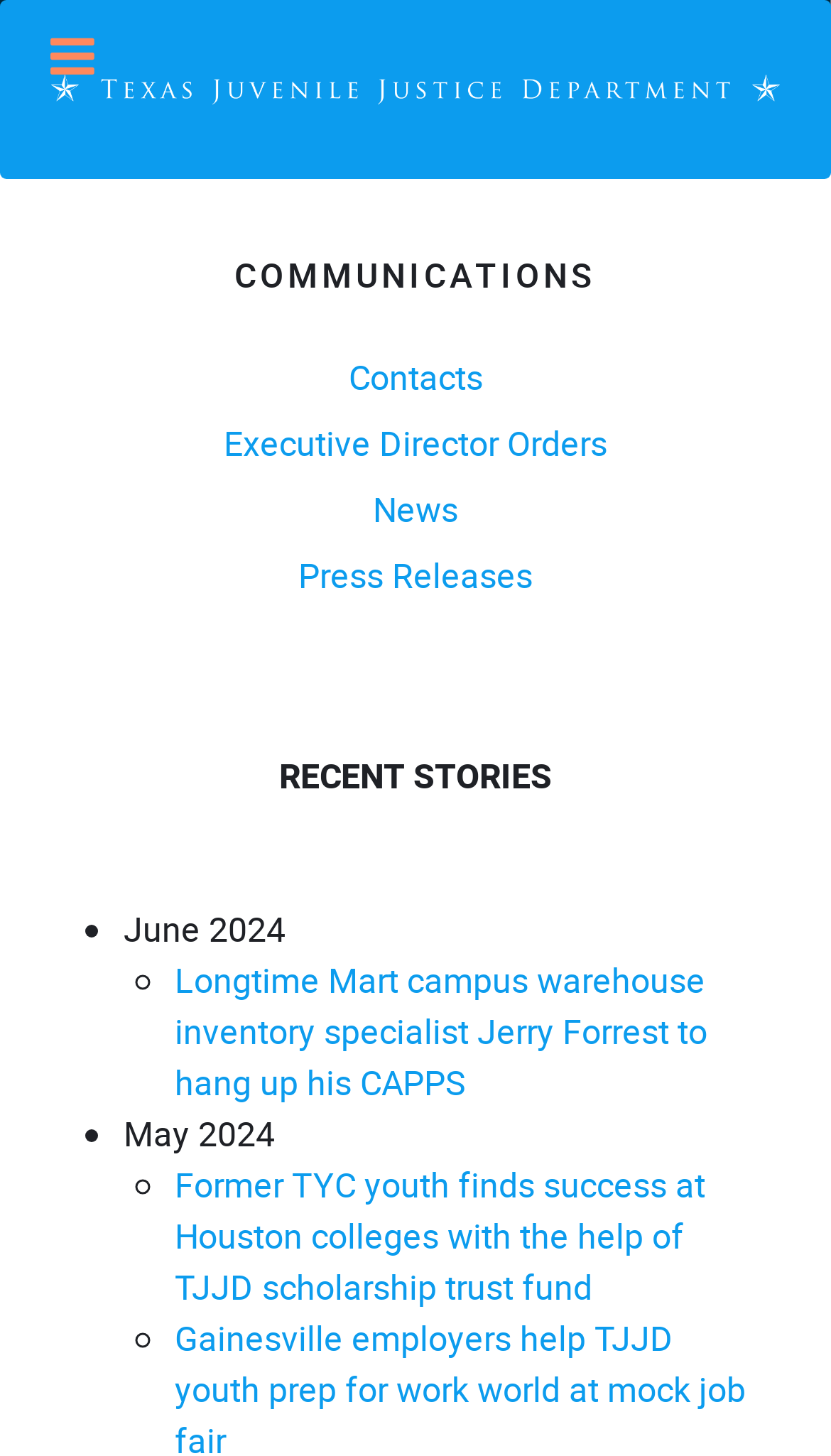How many links are there under the heading 'COMMUNICATIONS'?
Using the image, respond with a single word or phrase.

4